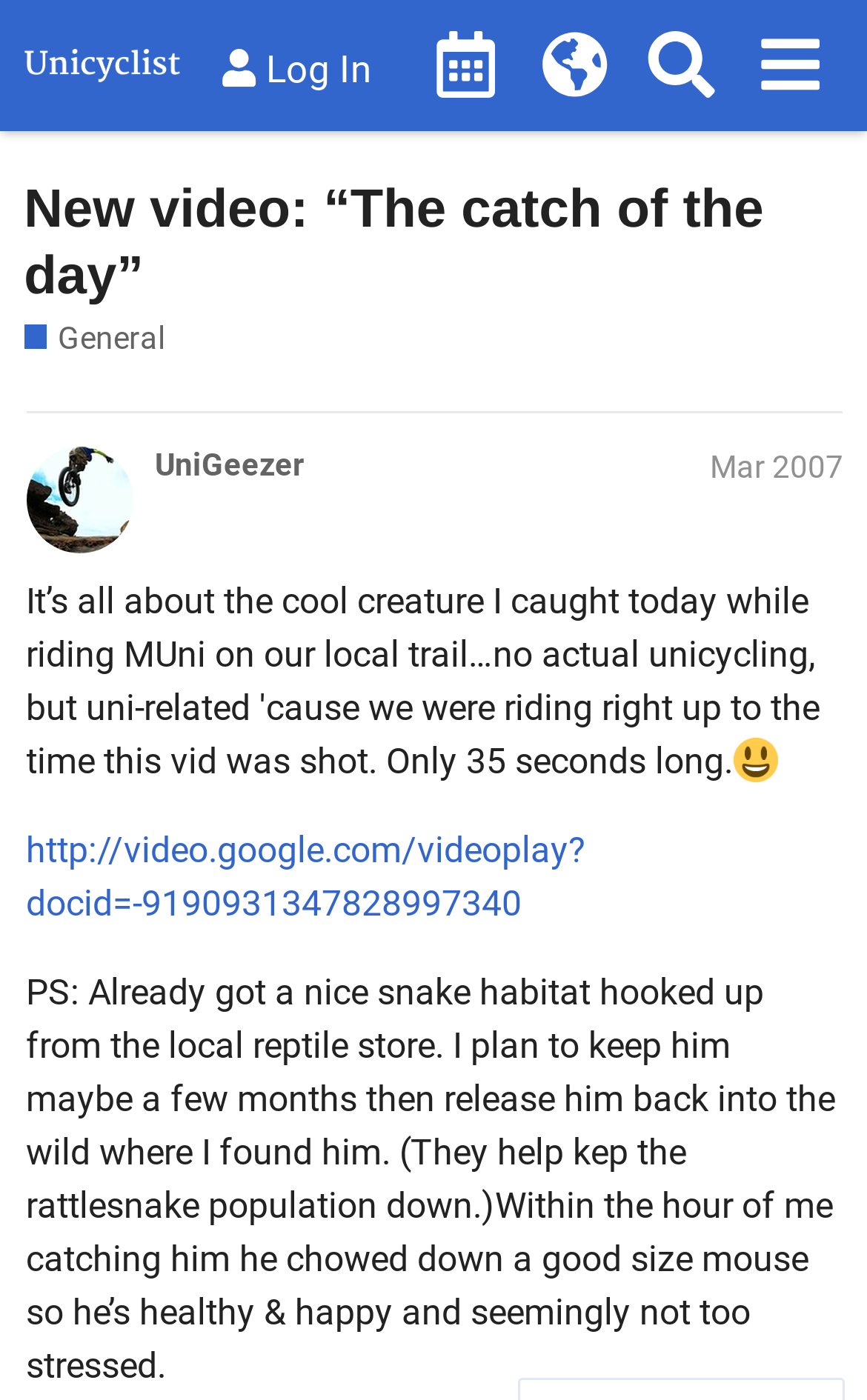Determine the bounding box coordinates for the UI element described. Format the coordinates as (top-left x, top-left y, bottom-right x, bottom-right y) and ensure all values are between 0 and 1. Element description: Log In

[0.227, 0.022, 0.455, 0.076]